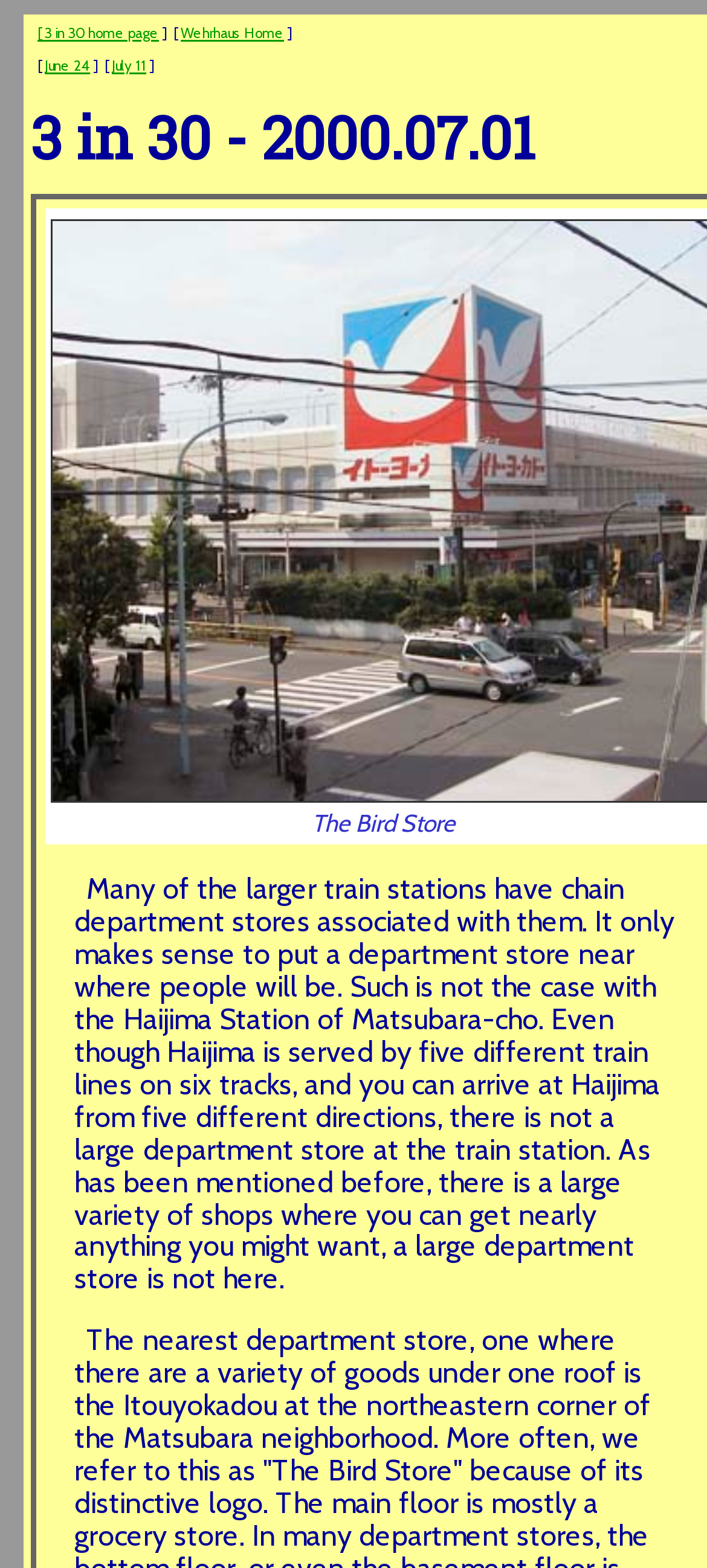Detail the various sections and features of the webpage.

This webpage appears to be a personal blog or journal entry about the Matsubaracho neighborhood of Akishima-shi, Tokyo, Japan. At the top of the page, there are three links: "3 in 30 home page", "Wehrhaus Home", and a date link "June 24" followed by a small gap, and then another date link "July 11". 

Below these links, there is a large block of text that occupies most of the page. The text describes the Haijima Station of Matsubara-cho, mentioning that despite being a major train station with five different train lines and six tracks, it does not have a large department store nearby. Instead, the area has a variety of shops where one can find almost anything they need.